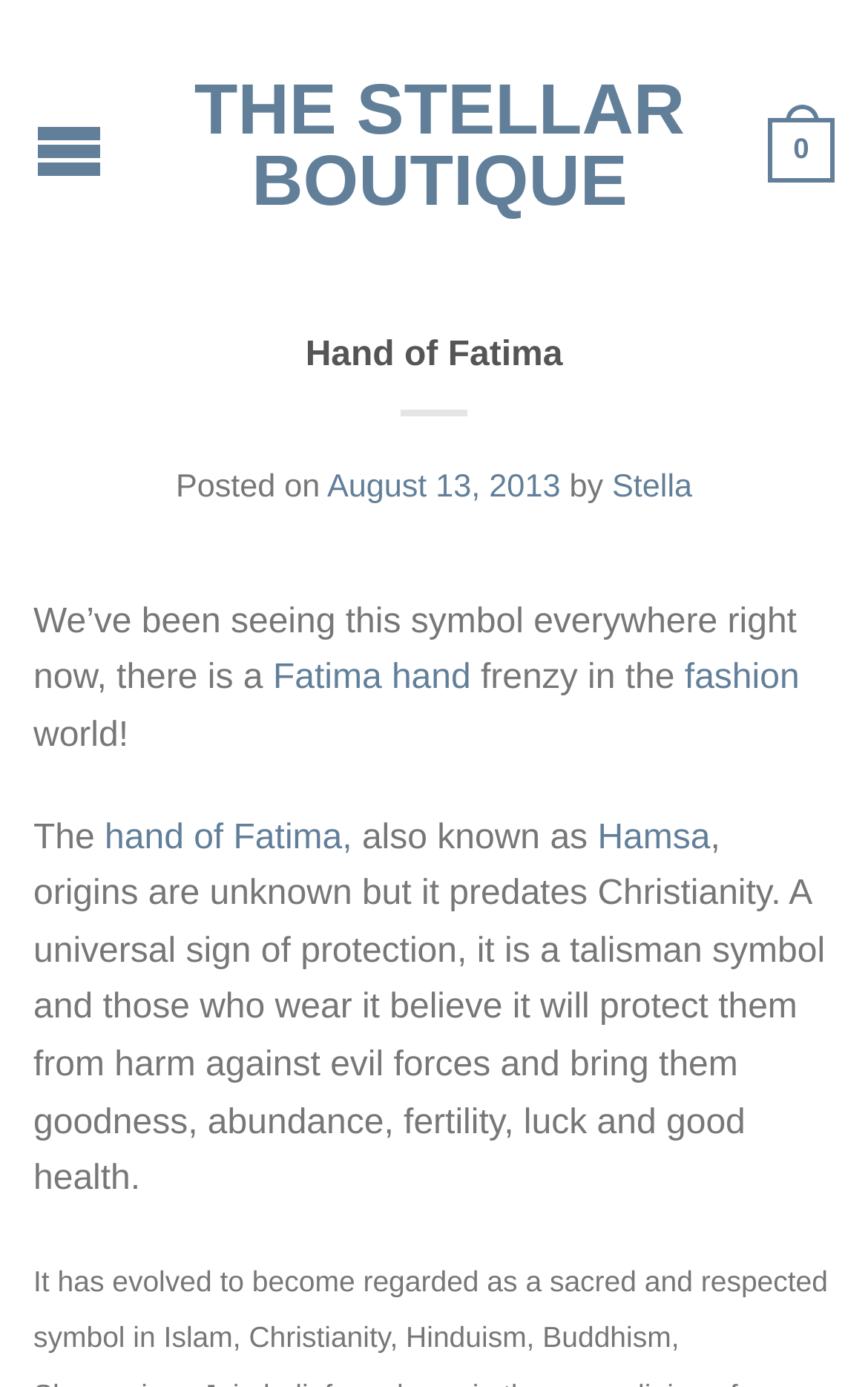Determine the bounding box coordinates for the UI element with the following description: "August 13, 2013March 26, 2015". The coordinates should be four float numbers between 0 and 1, represented as [left, top, right, bottom].

[0.377, 0.339, 0.646, 0.365]